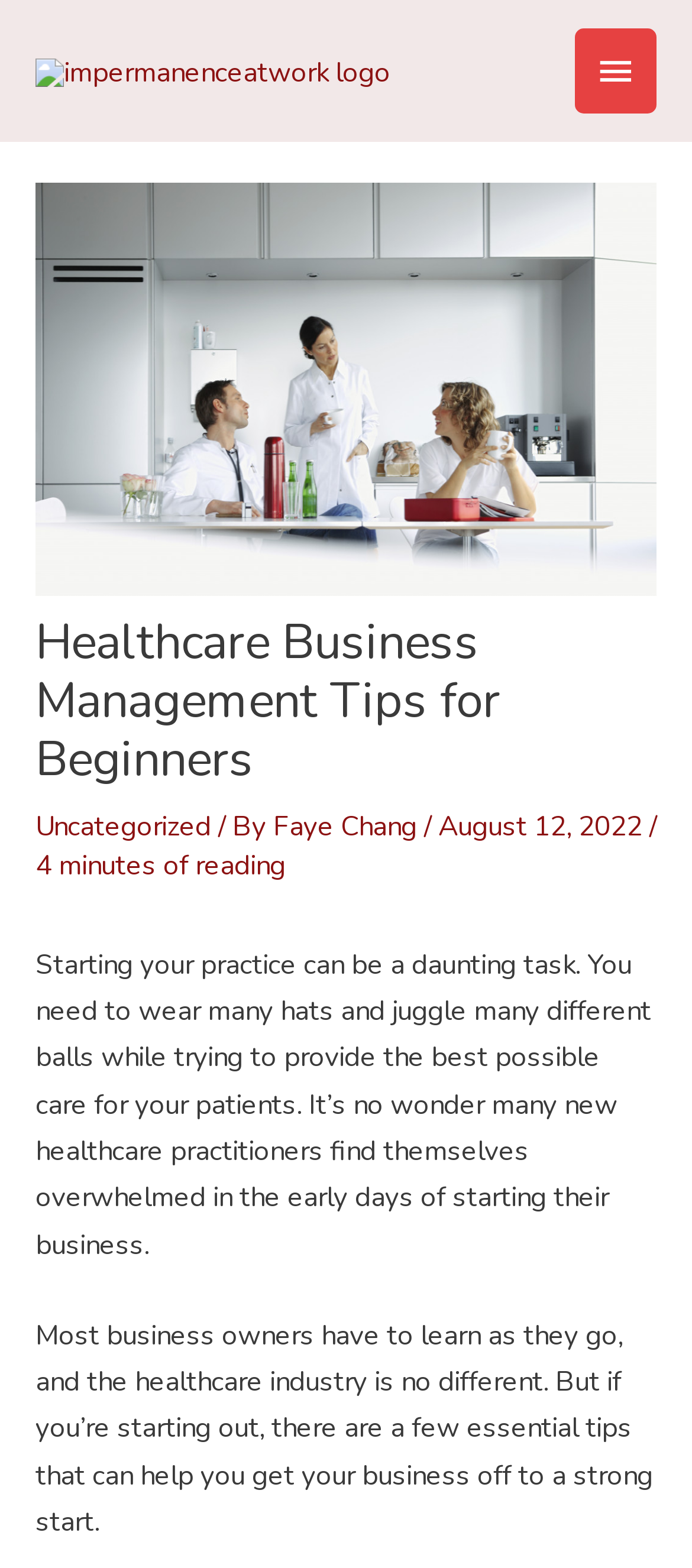What is the date of the article? Observe the screenshot and provide a one-word or short phrase answer.

August 12, 2022